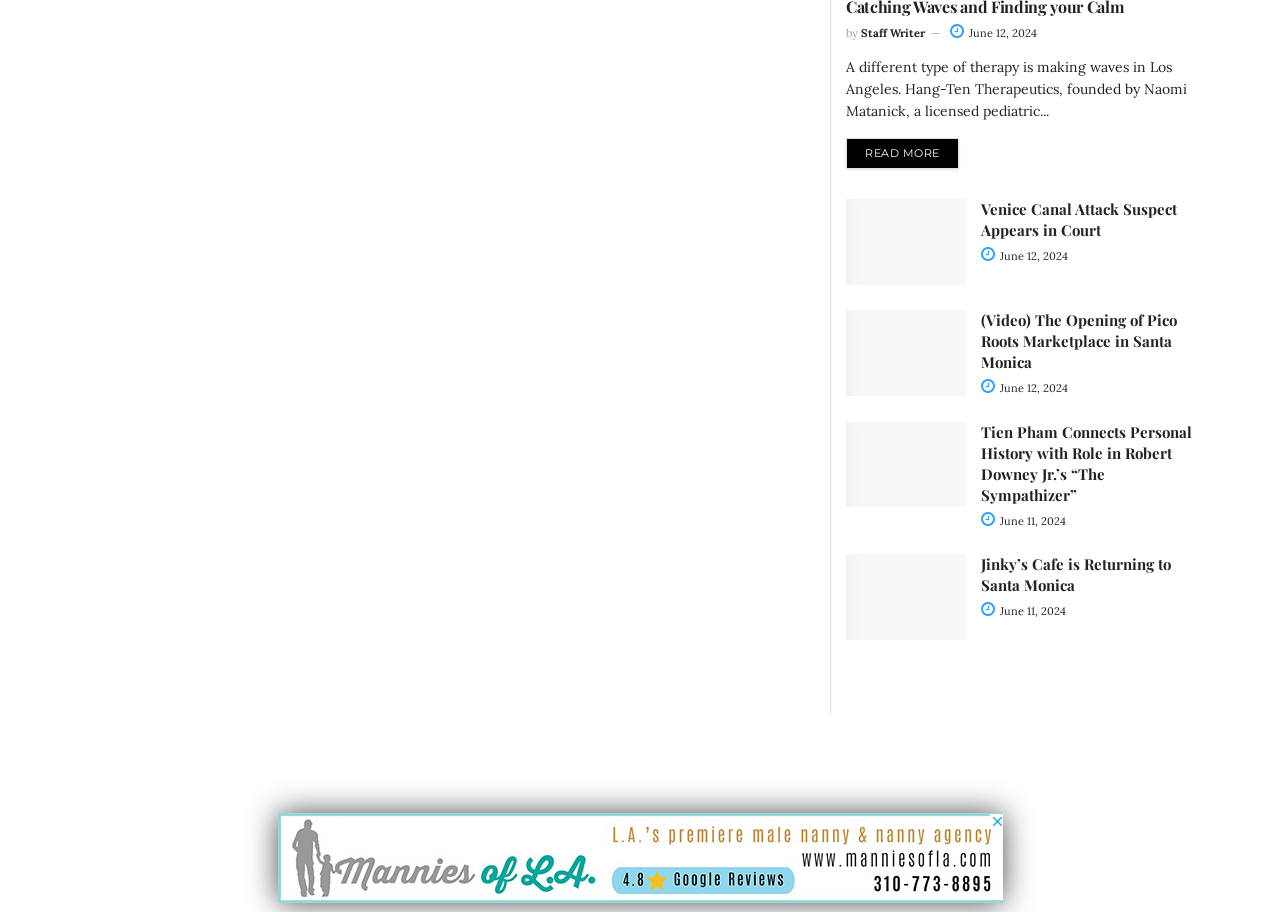Locate the UI element described by hire bodyguards in Qatar in the provided webpage screenshot. Return the bounding box coordinates in the format (top-left x, top-left y, bottom-right x, bottom-right y), ensuring all values are between 0 and 1.

None